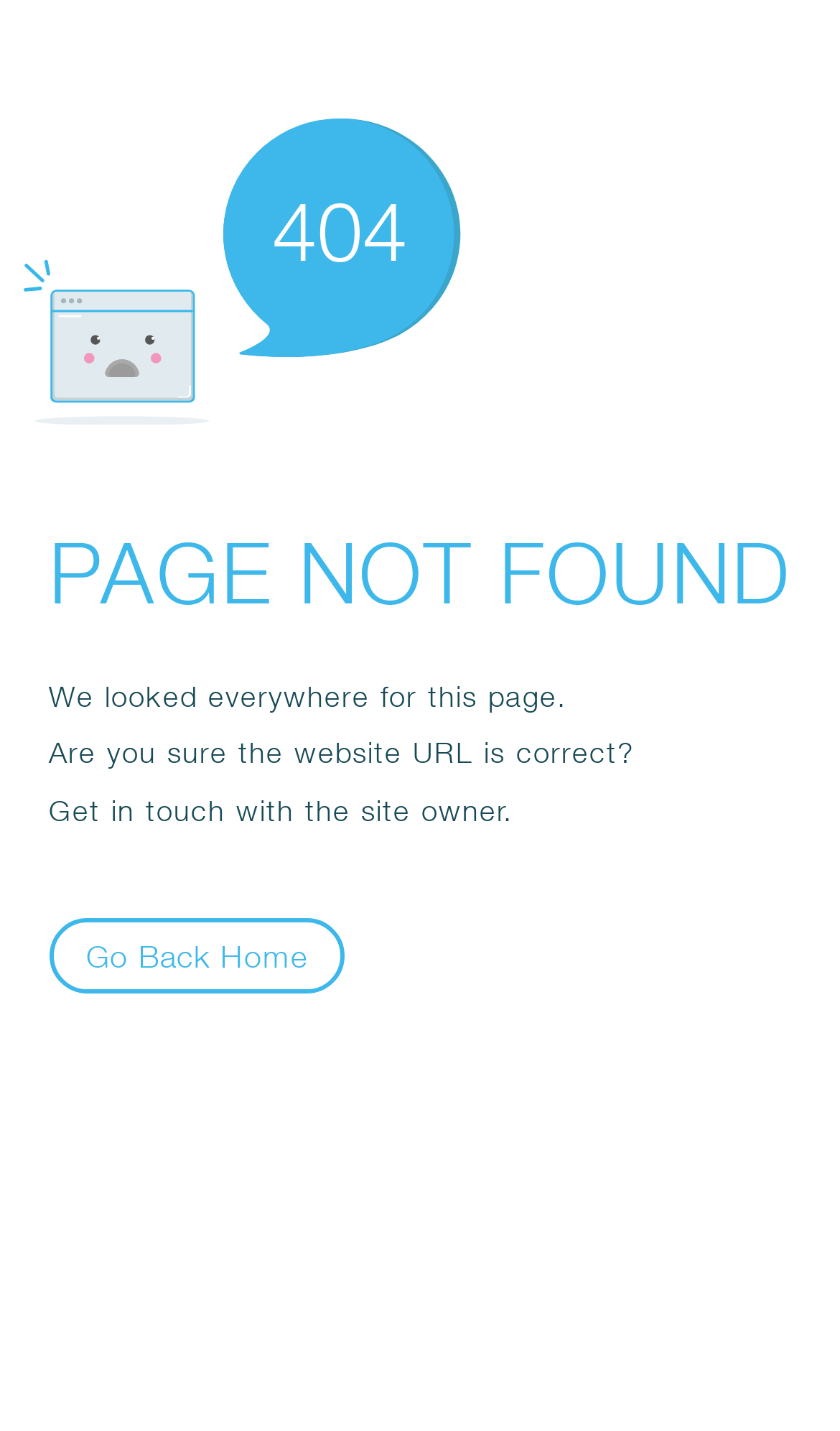Answer the question below in one word or phrase:
What is the available button?

Go Back Home